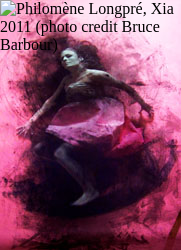Who is credited with documenting the performance piece 'Xia'?
Please interpret the details in the image and answer the question thoroughly.

The caption states that the photograph is credited to Bruce Barbour, highlighting his role in documenting this poignant performance piece.